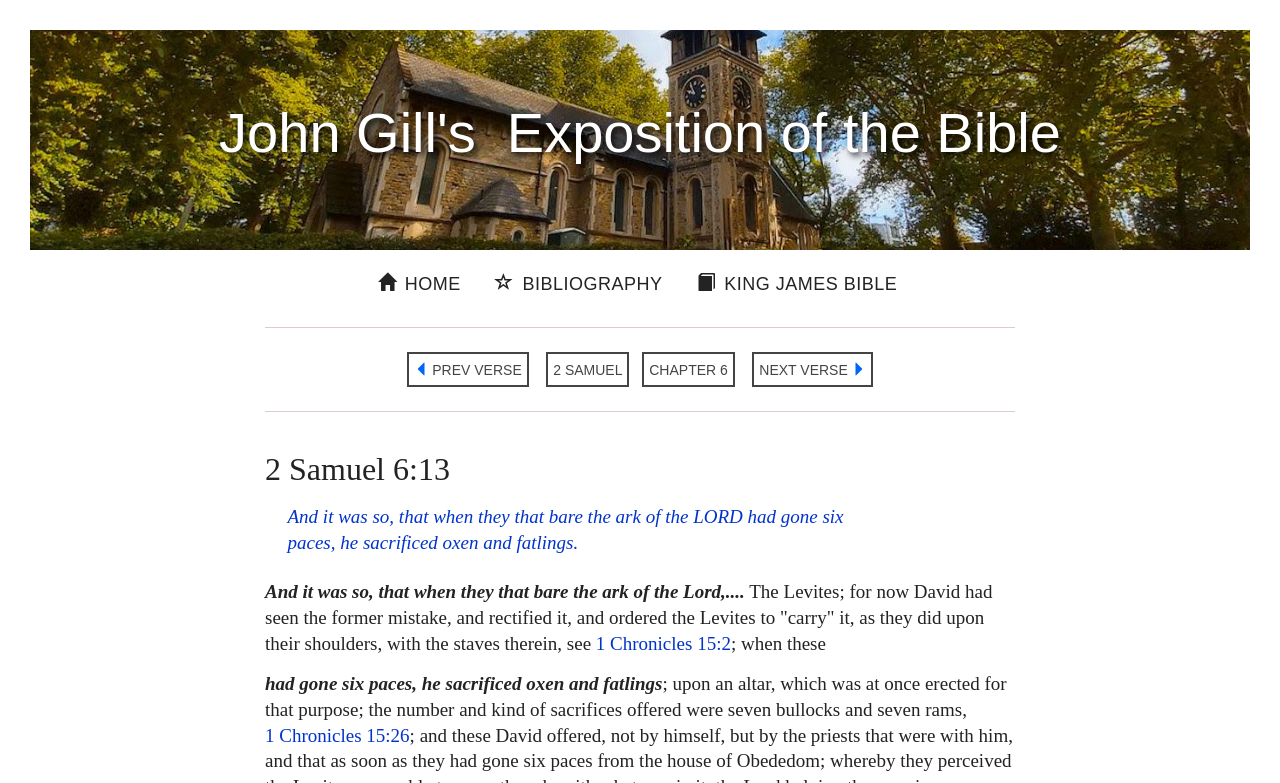Determine the bounding box for the described HTML element: "NEXT VERSE". Ensure the coordinates are four float numbers between 0 and 1 in the format [left, top, right, bottom].

[0.588, 0.45, 0.682, 0.494]